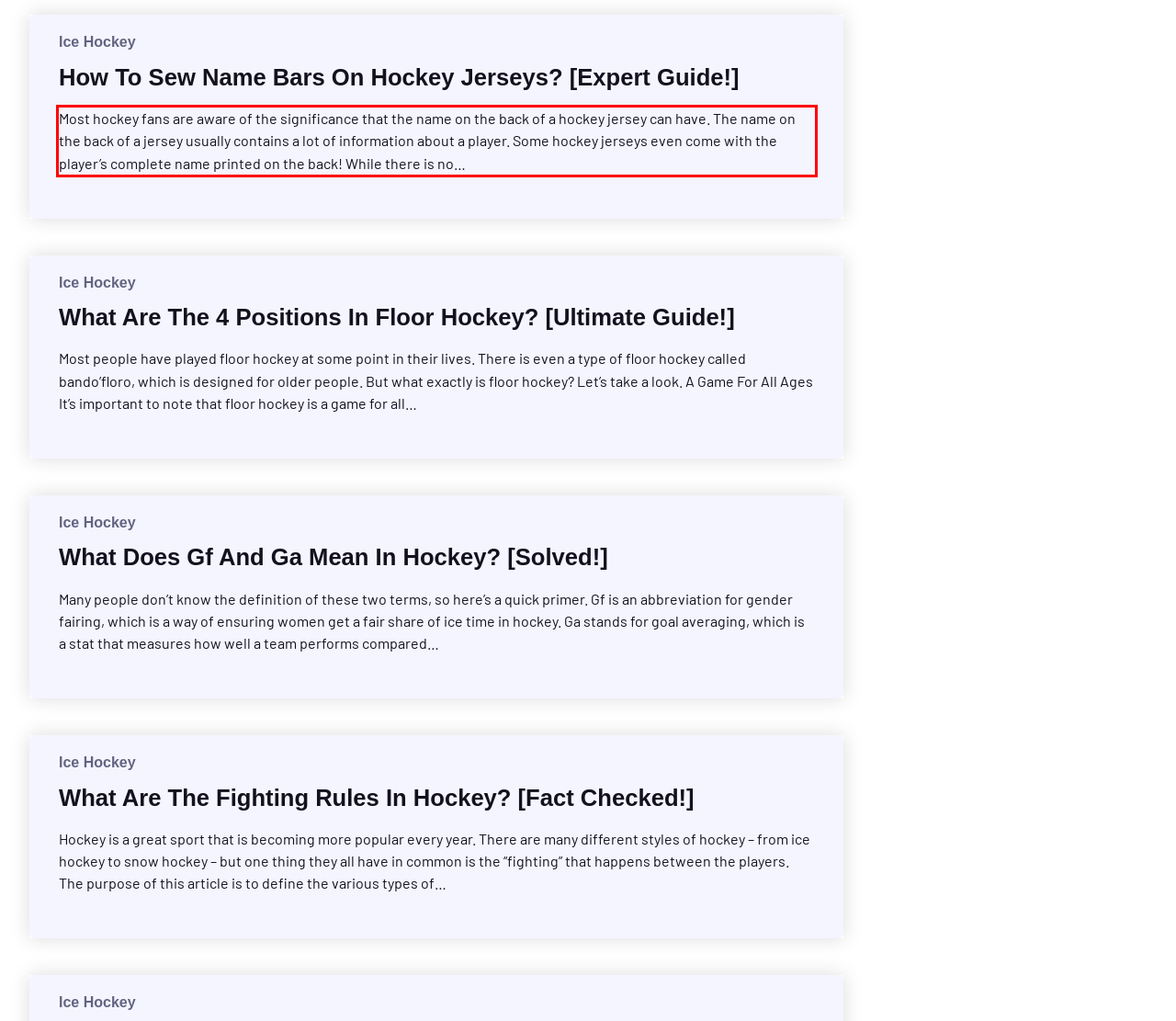You are given a screenshot with a red rectangle. Identify and extract the text within this red bounding box using OCR.

Most hockey fans are aware of the significance that the name on the back of a hockey jersey can have. The name on the back of a jersey usually contains a lot of information about a player. Some hockey jerseys even come with the player’s complete name printed on the back! While there is no…